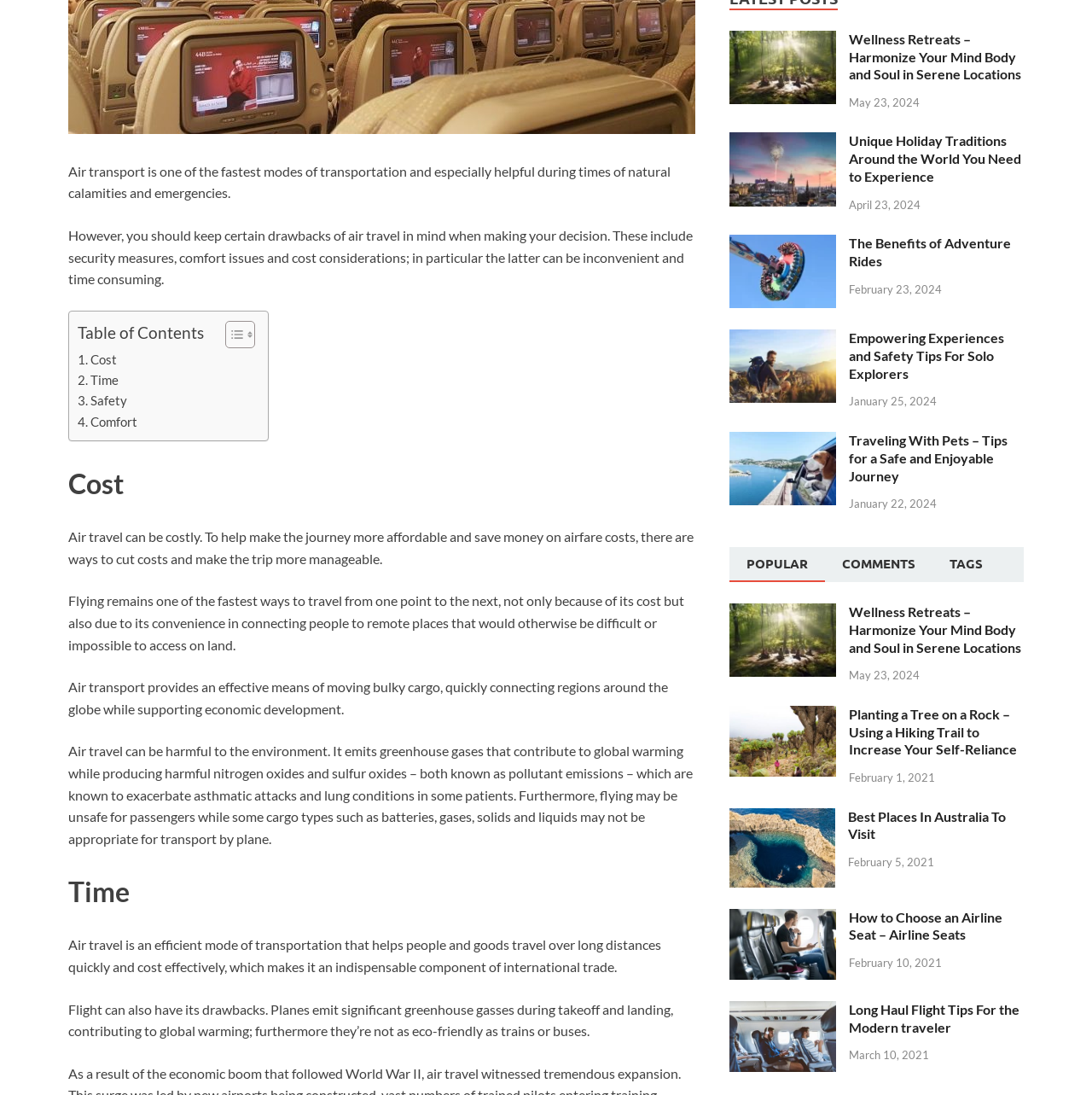Given the element description, predict the bounding box coordinates in the format (top-left x, top-left y, bottom-right x, bottom-right y), using floating point numbers between 0 and 1: parent_node: AIR TRAVEL

[0.062, 0.11, 0.637, 0.125]